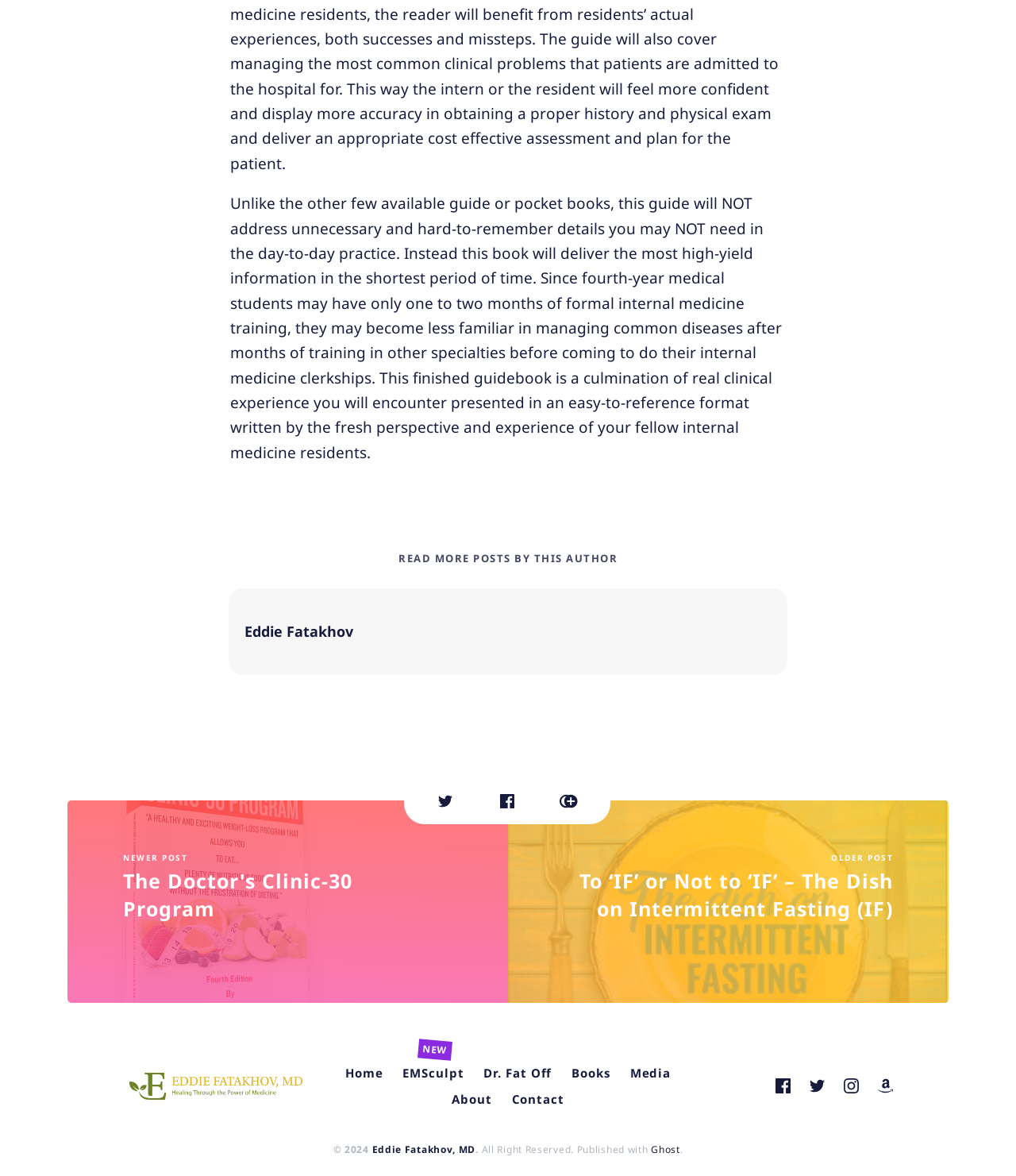How many months of formal internal medicine training do fourth-year medical students have?
Based on the image, please offer an in-depth response to the question.

The text in the StaticText element with ID 121 mentions that fourth-year medical students may have only one to two months of formal internal medicine training. This information is provided to give context to the book's purpose and target audience.